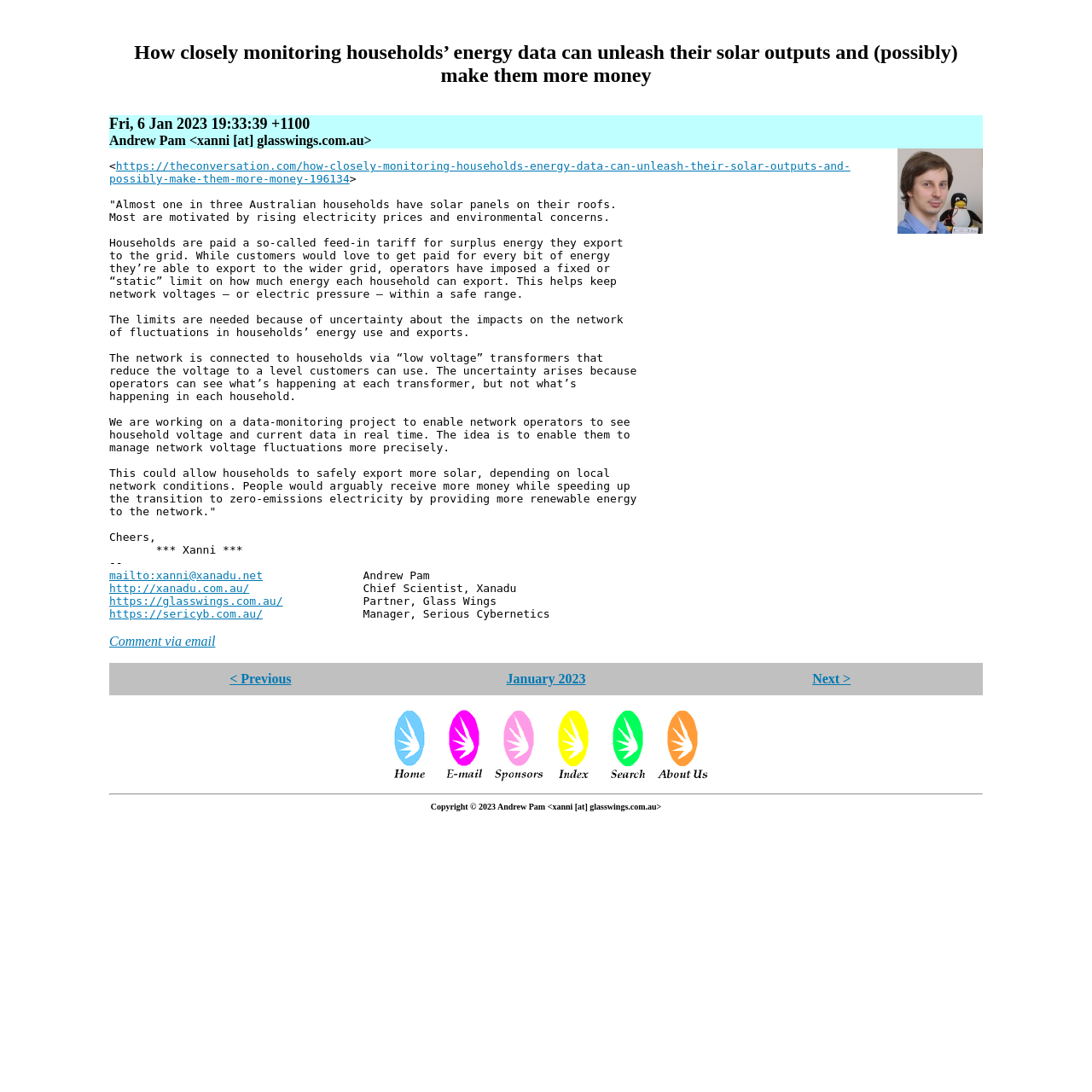Using the information in the image, give a detailed answer to the following question: What is the purpose of the data-monitoring project?

The purpose of the data-monitoring project is to enable network operators to see household voltage and current data in real-time, which can be inferred from the text 'We are working on a data-monitoring project to enable network operators to see household voltage and current data in real-time'.